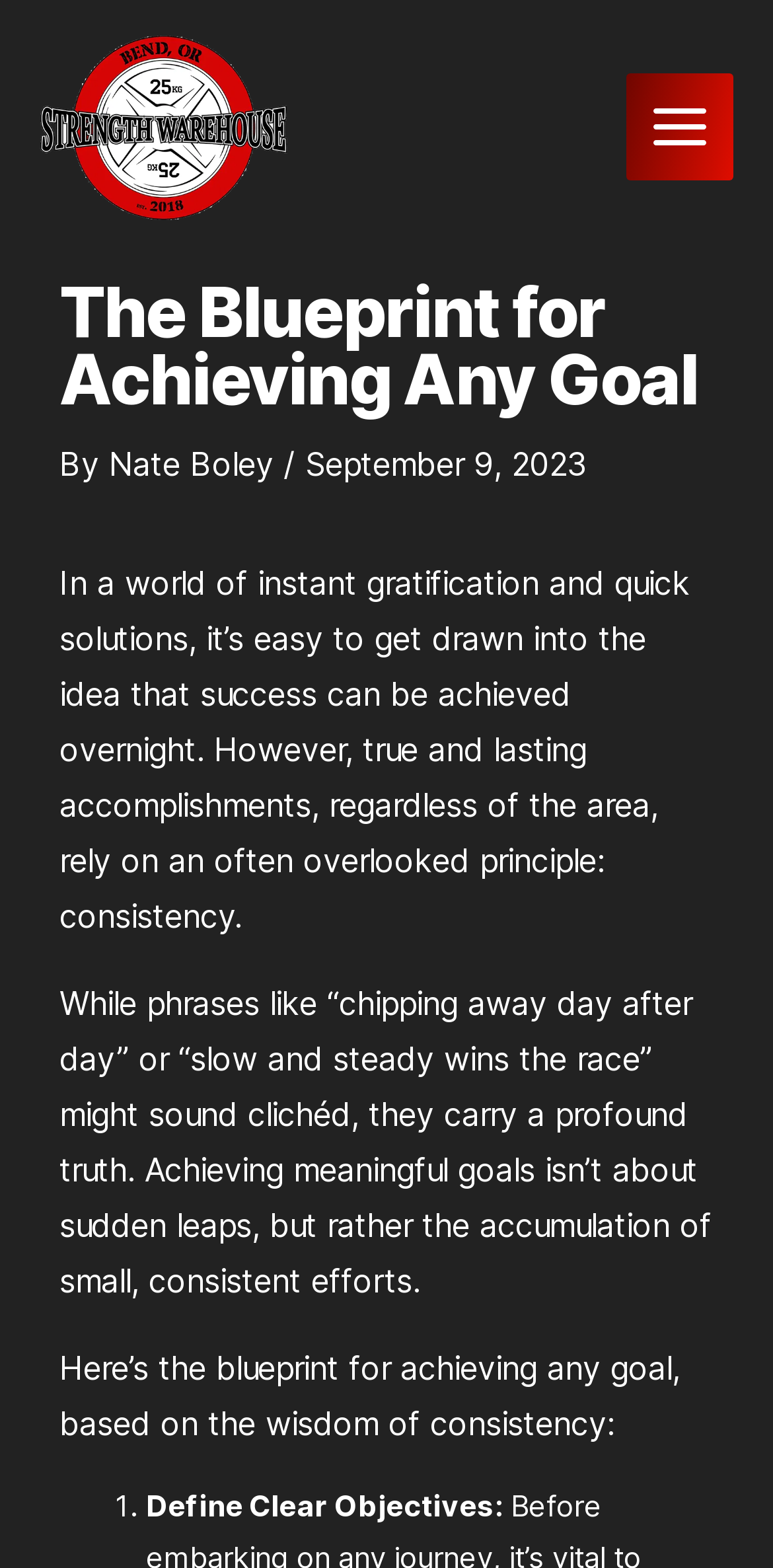Analyze the image and answer the question with as much detail as possible: 
What is the main idea of the article?

The article's main idea is conveyed through the introductory paragraphs, which emphasize the importance of consistency in achieving meaningful goals, rather than relying on sudden leaps or instant gratification.